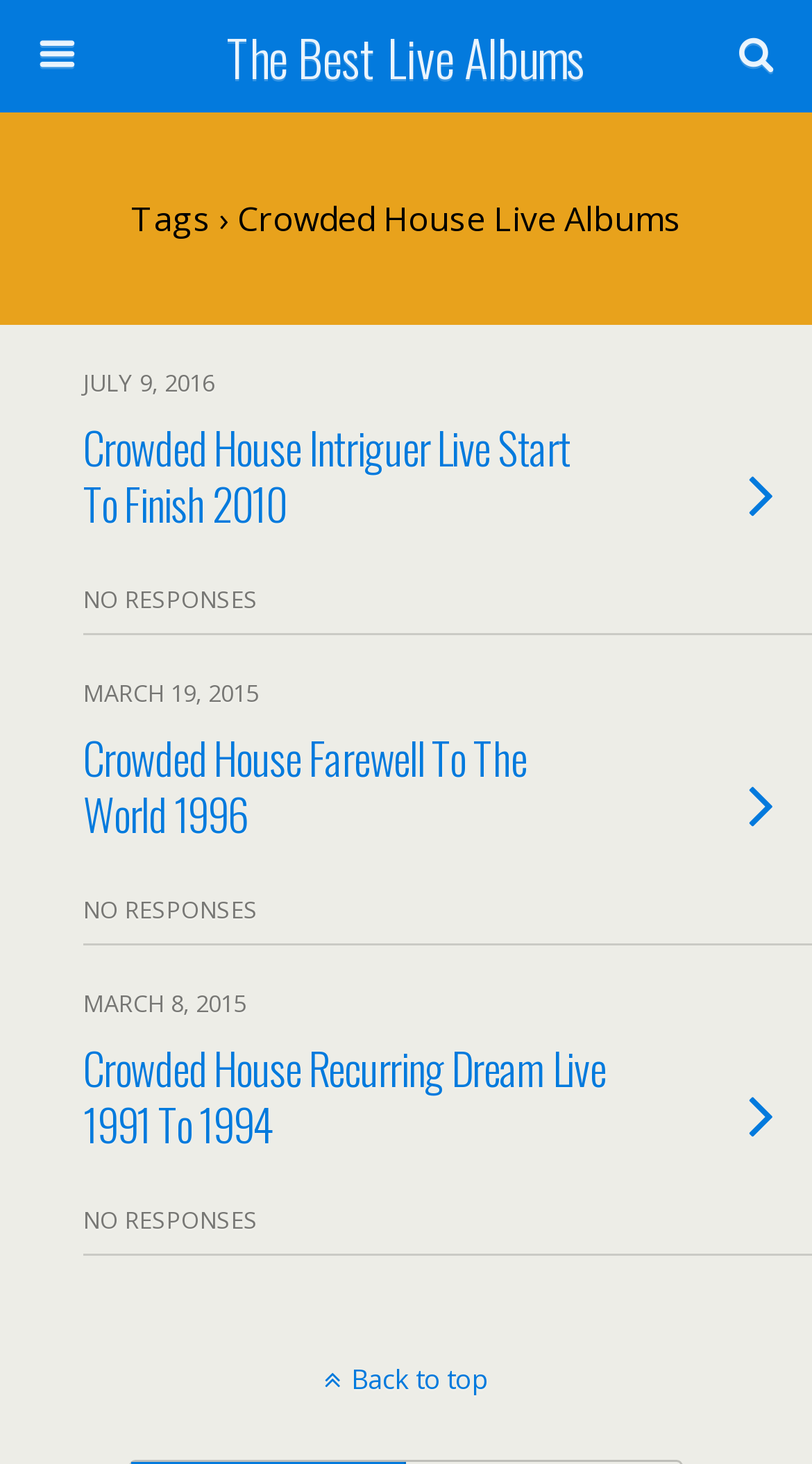Find the coordinates for the bounding box of the element with this description: "name="submit" value="Search"".

[0.764, 0.084, 0.949, 0.122]